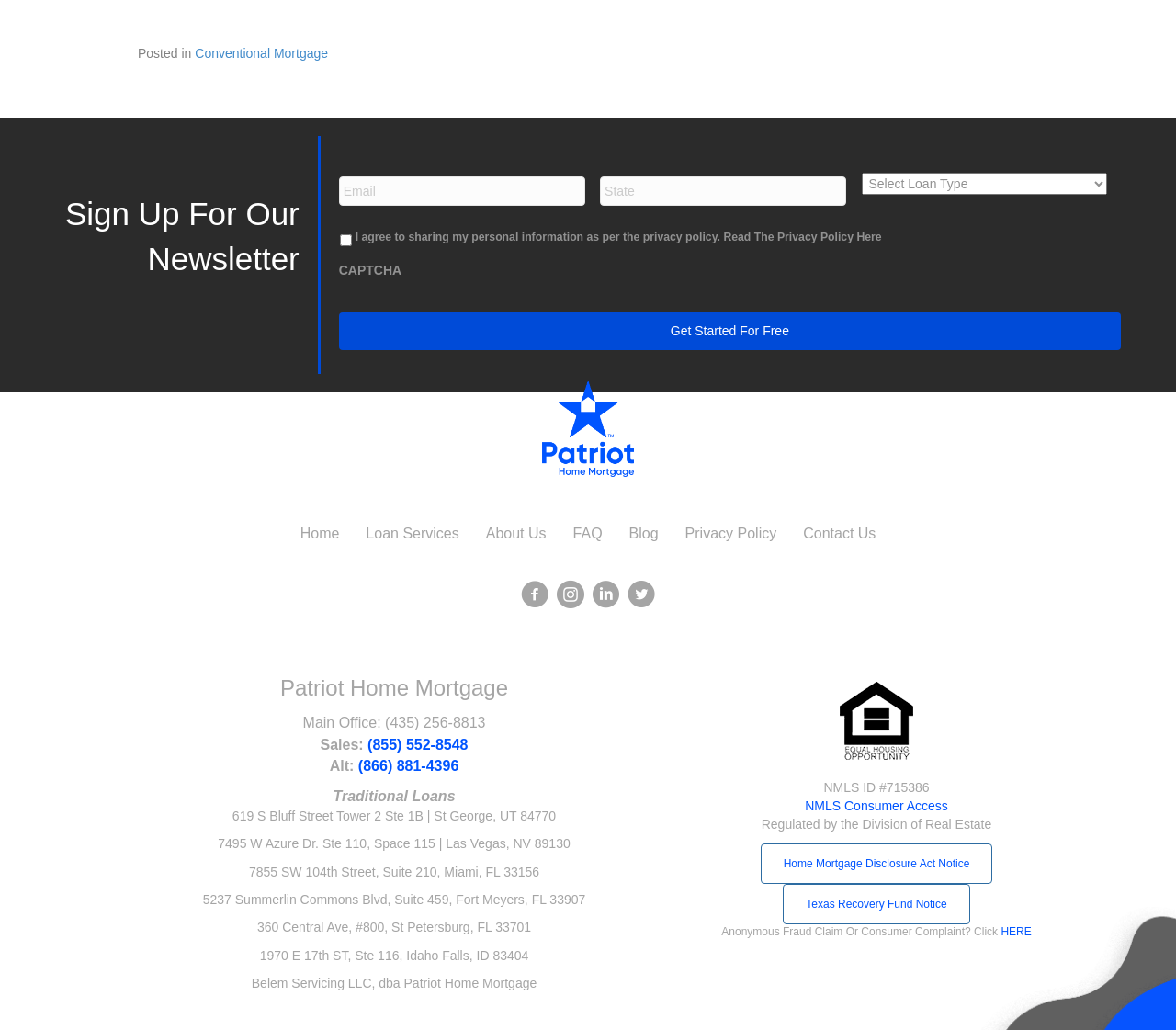Specify the bounding box coordinates for the region that must be clicked to perform the given instruction: "Go to the Overview page".

None